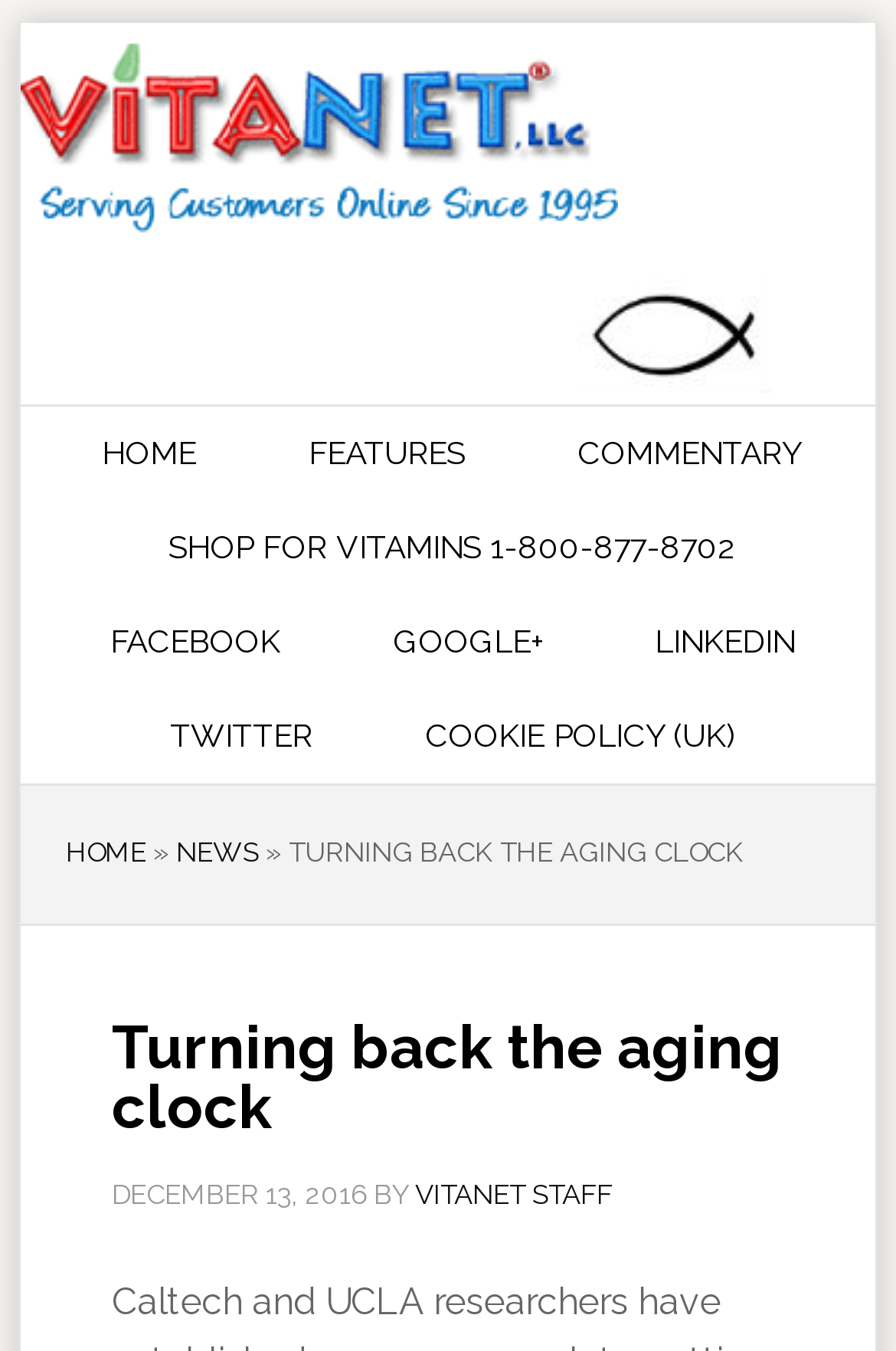Please extract the title of the webpage.

Turning back the aging clock